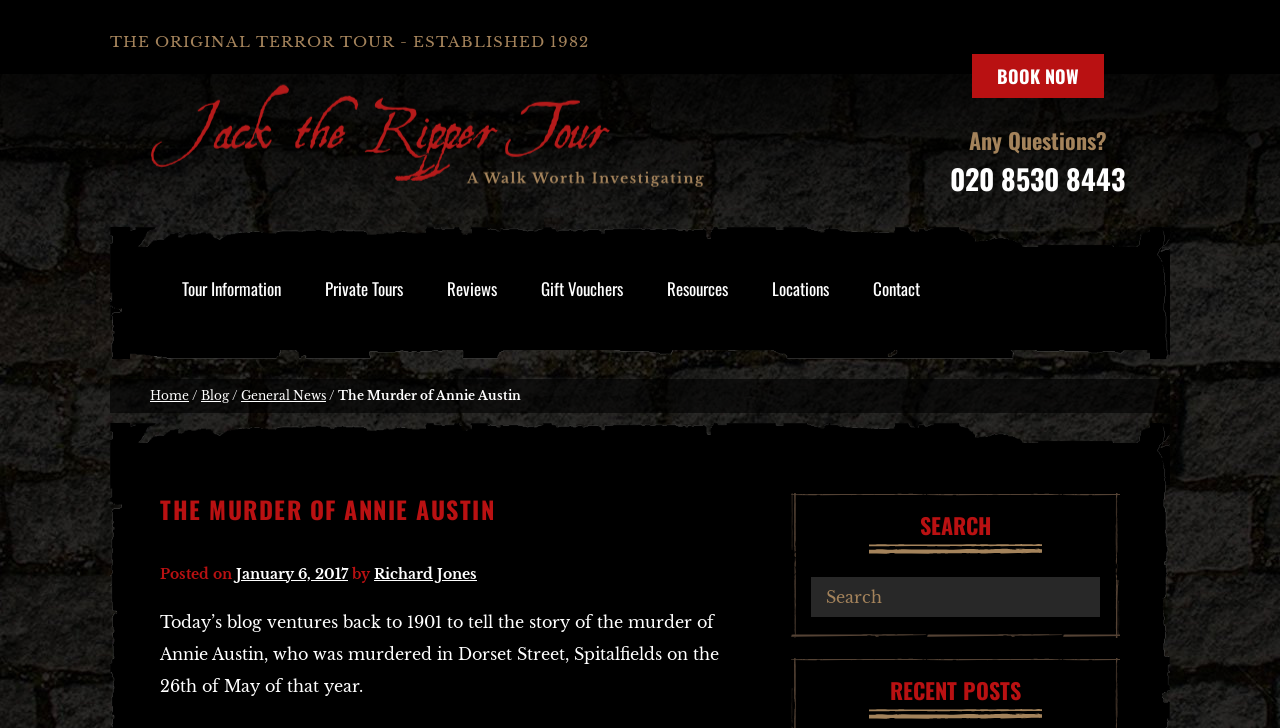Answer the question below in one word or phrase:
What is the topic of the blog post?

The Murder of Annie Austin